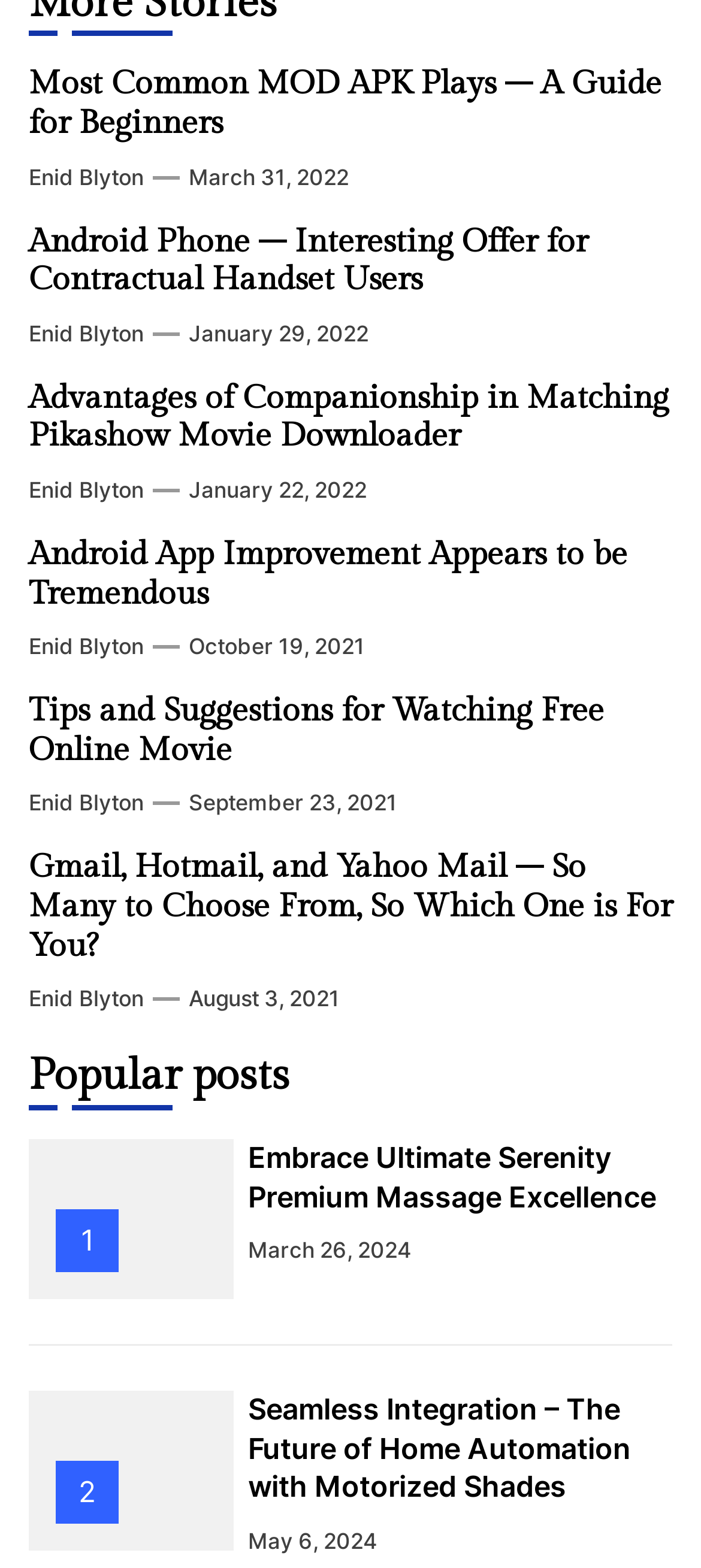Provide a one-word or one-phrase answer to the question:
How many links are in the 'Popular posts' section?

1